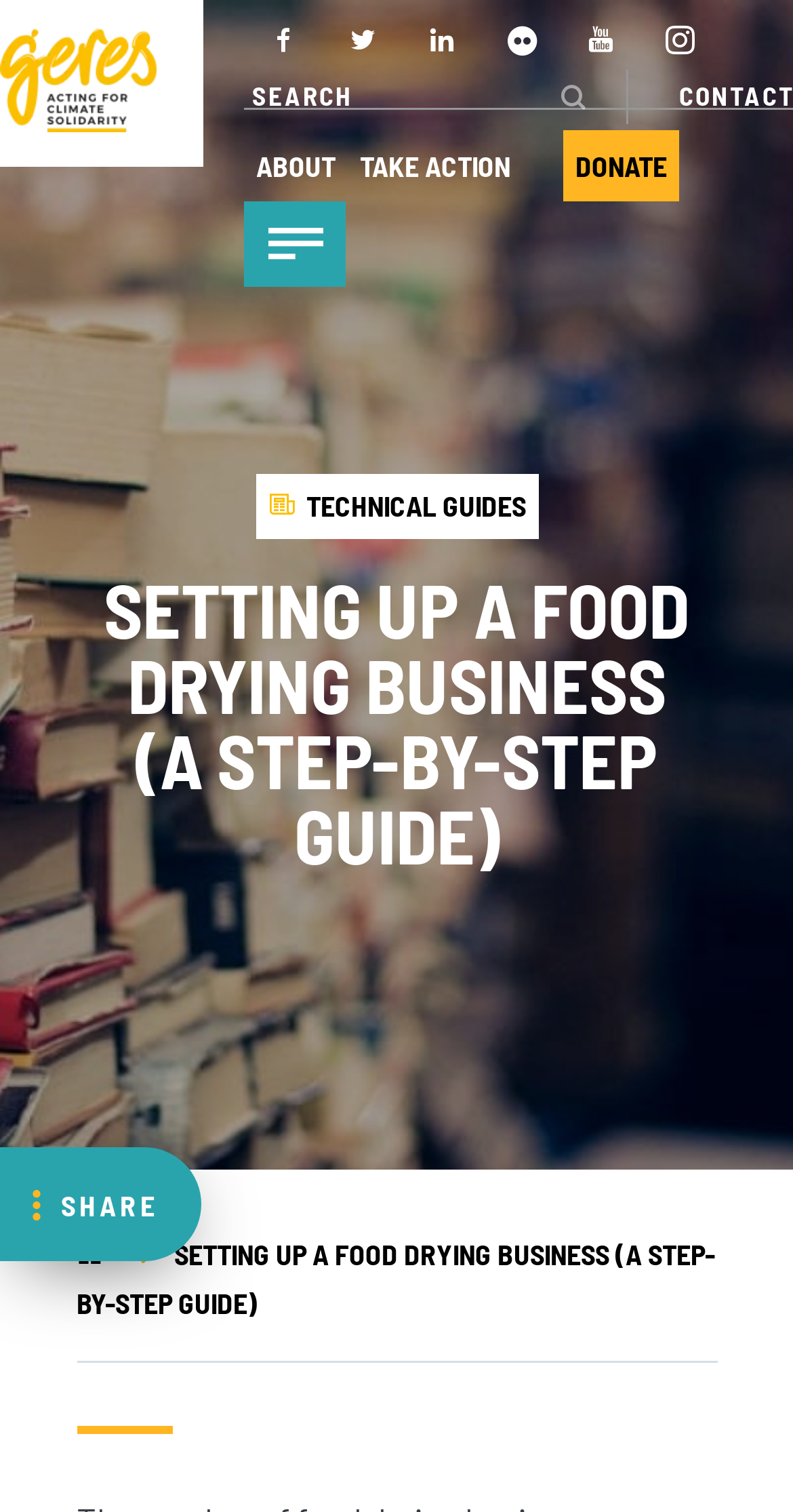Identify the bounding box coordinates for the UI element mentioned here: "name="s" placeholder="Search …" title="Search for:"". Provide the coordinates as four float values between 0 and 1, i.e., [left, top, right, bottom].

None